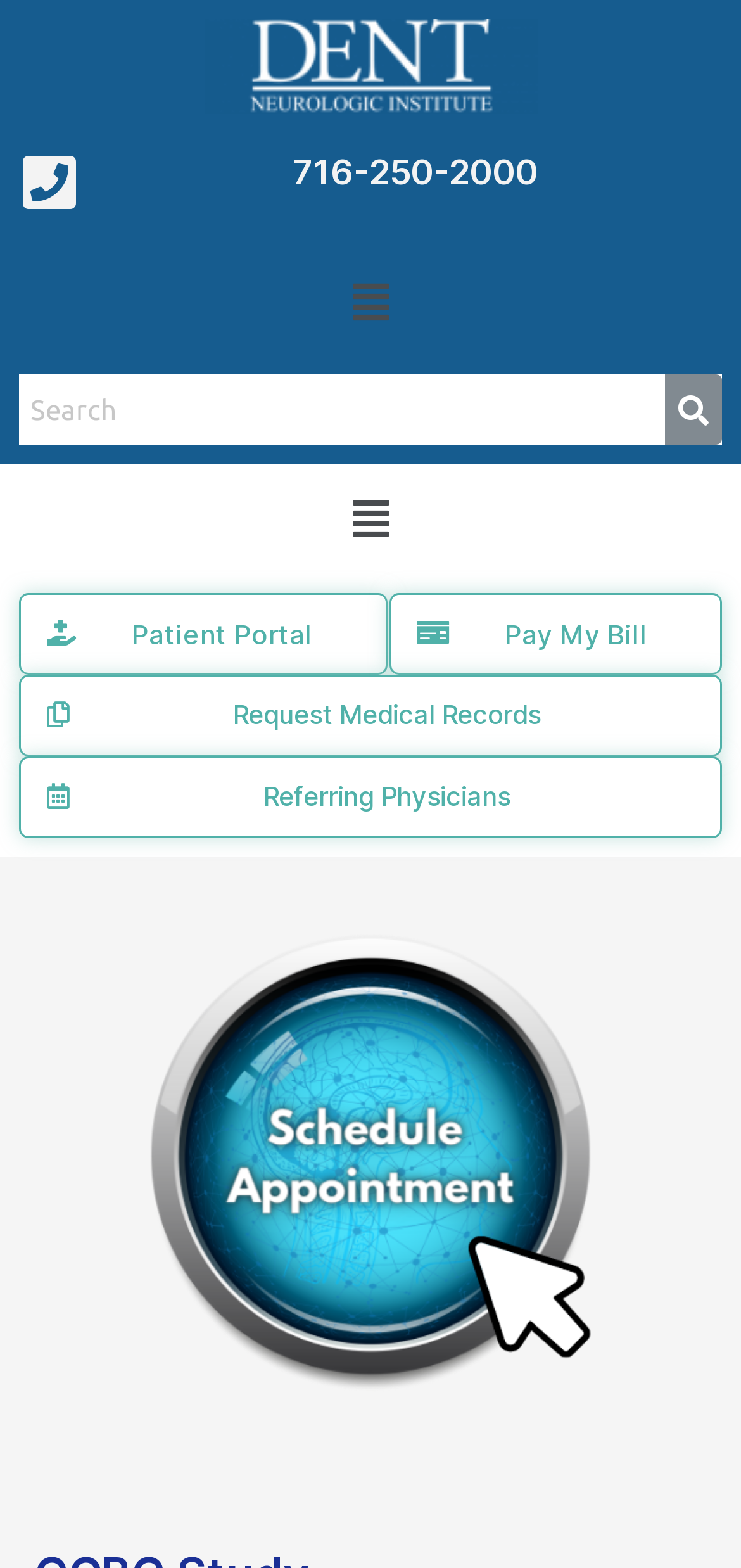Using the element description: "Referring Physicians", determine the bounding box coordinates. The coordinates should be in the format [left, top, right, bottom], with values between 0 and 1.

[0.026, 0.482, 0.974, 0.534]